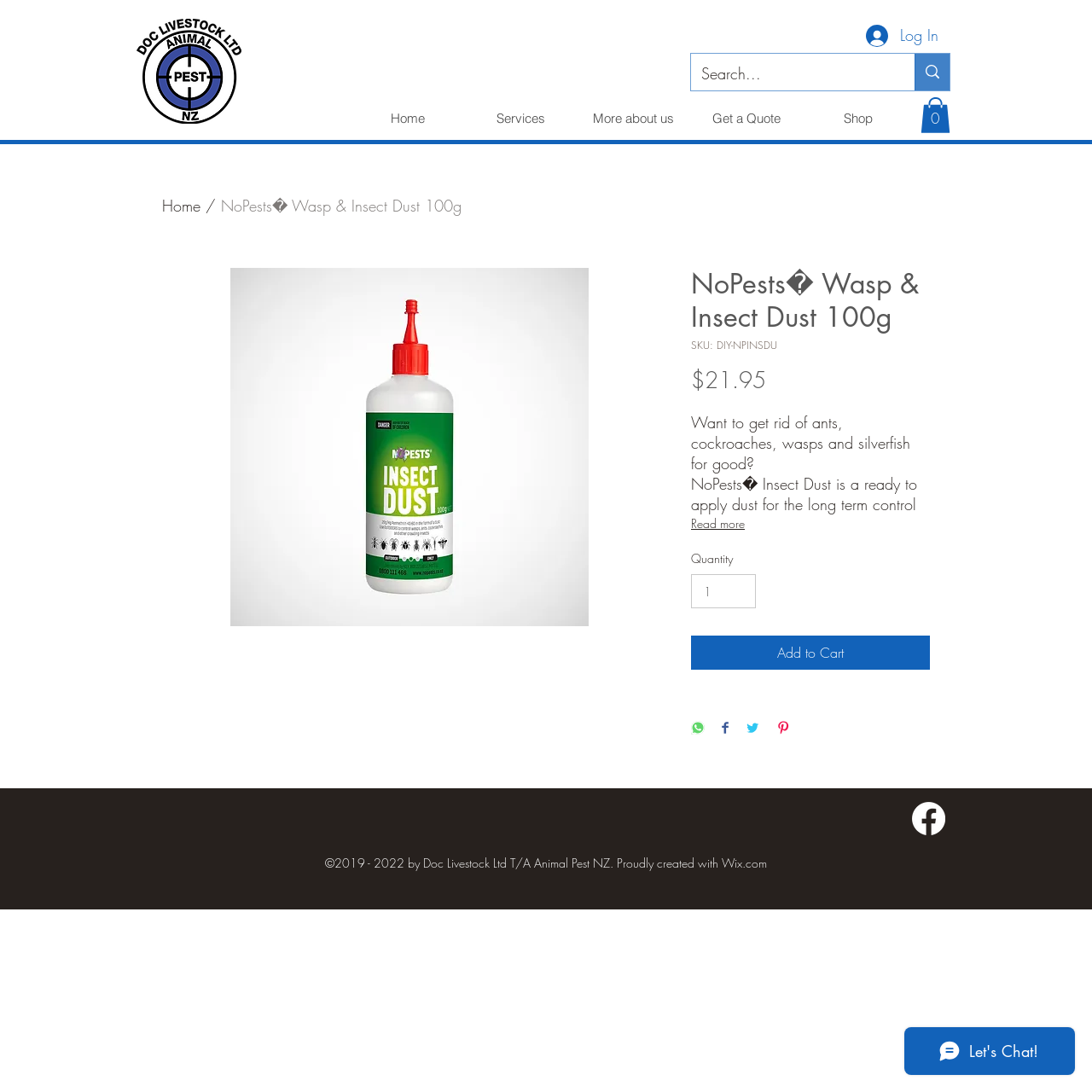Can you find the bounding box coordinates for the element to click on to achieve the instruction: "Log in to your account"?

[0.782, 0.016, 0.87, 0.05]